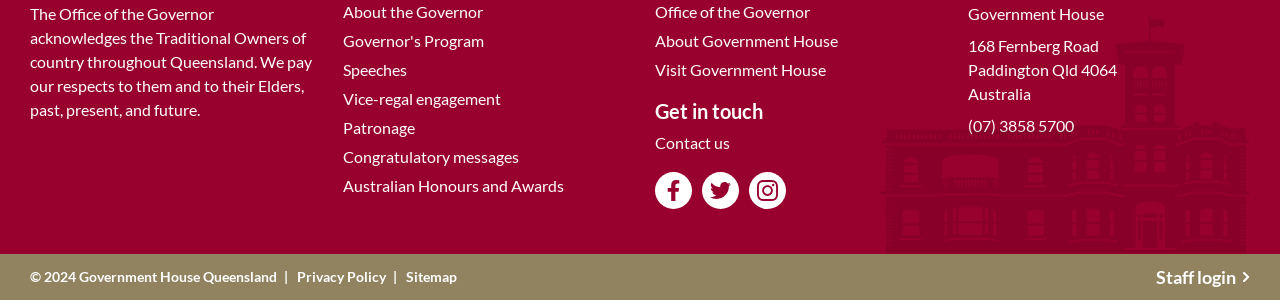Please give a succinct answer to the question in one word or phrase:
What is the phone number of Government House?

(07) 3858 5700